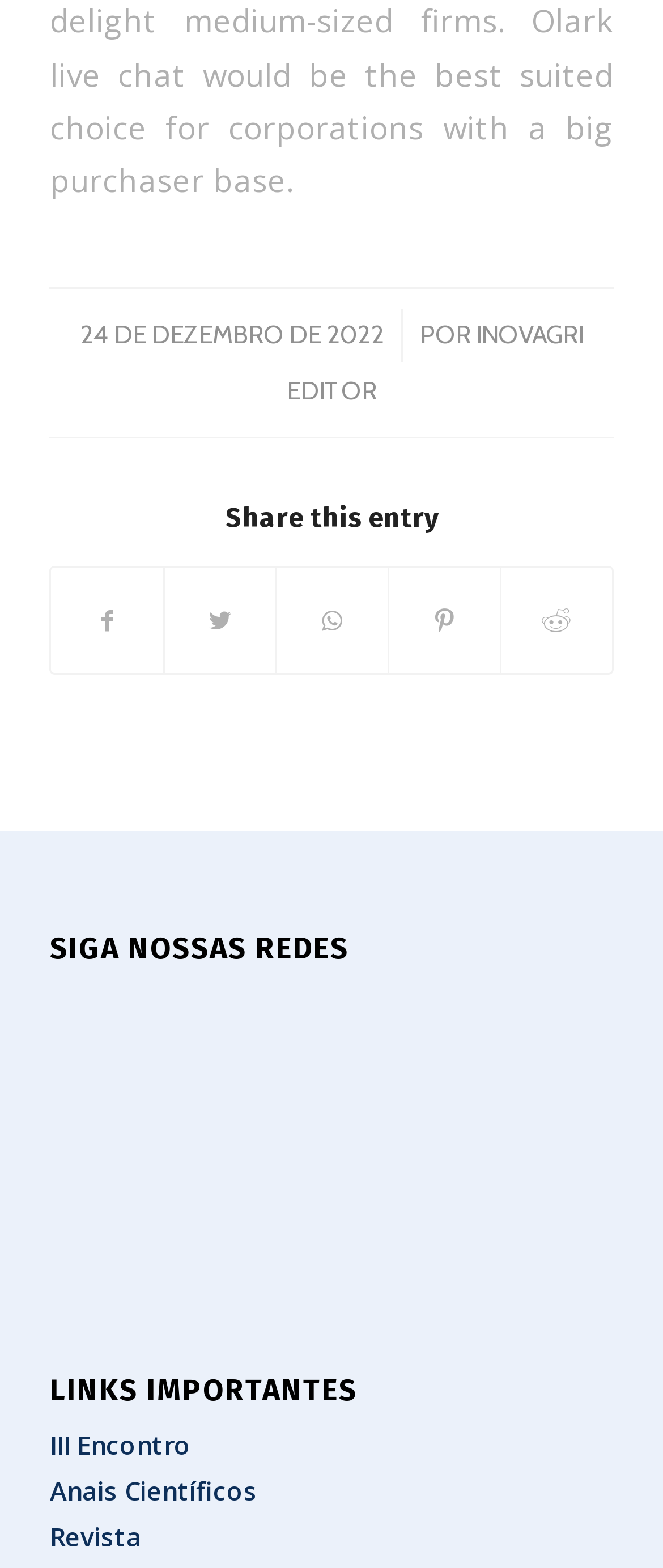What is the name of the editor mentioned?
Using the image, provide a detailed and thorough answer to the question.

The webpage mentions the name of the editor as 'INOVAGRI EDITOR', which is located near the top of the webpage.